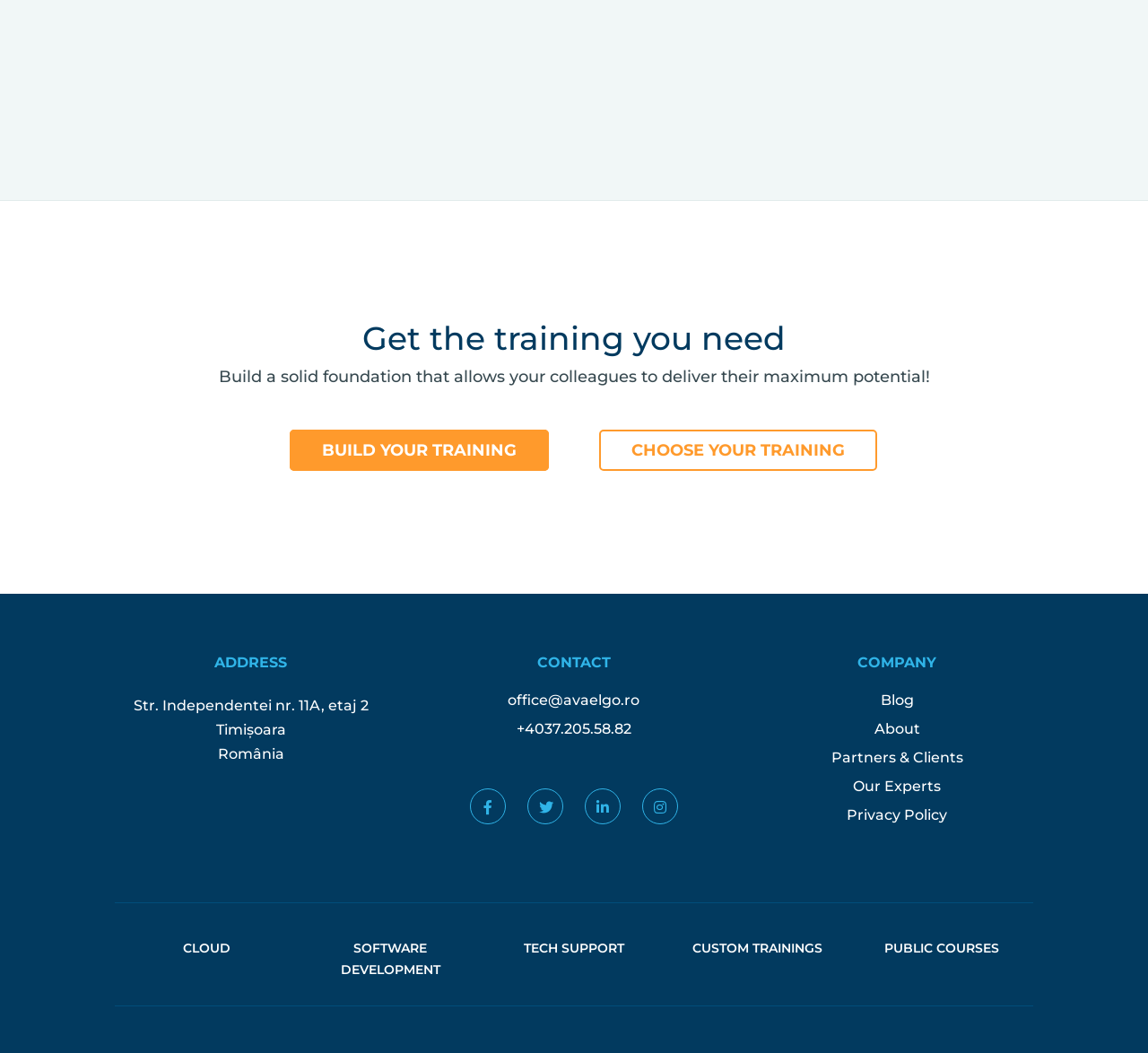Locate the bounding box coordinates of the clickable region necessary to complete the following instruction: "View company information". Provide the coordinates in the format of four float numbers between 0 and 1, i.e., [left, top, right, bottom].

[0.663, 0.609, 0.9, 0.658]